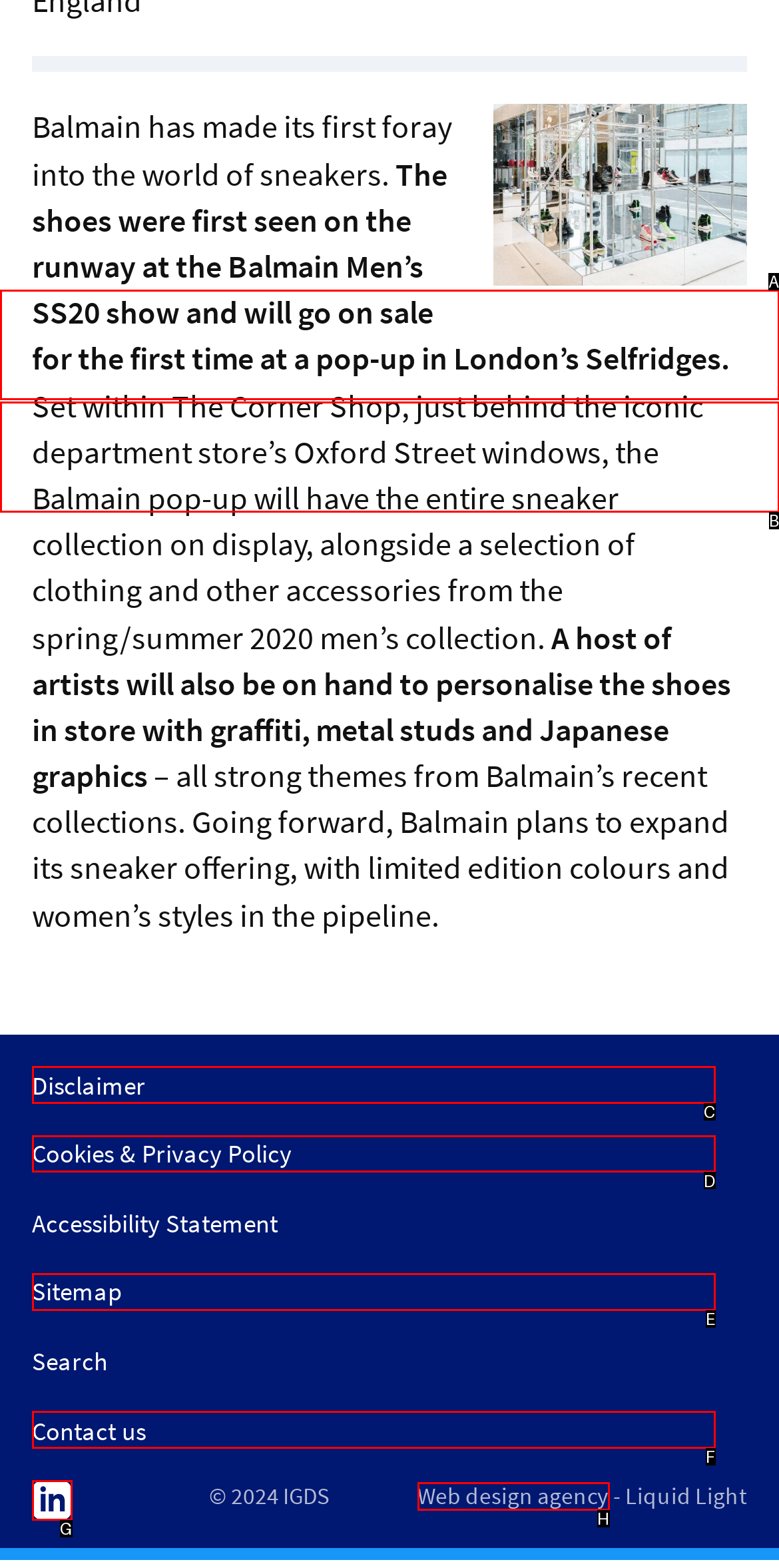Find the HTML element that matches the description provided: Web design agency
Answer using the corresponding option letter.

H